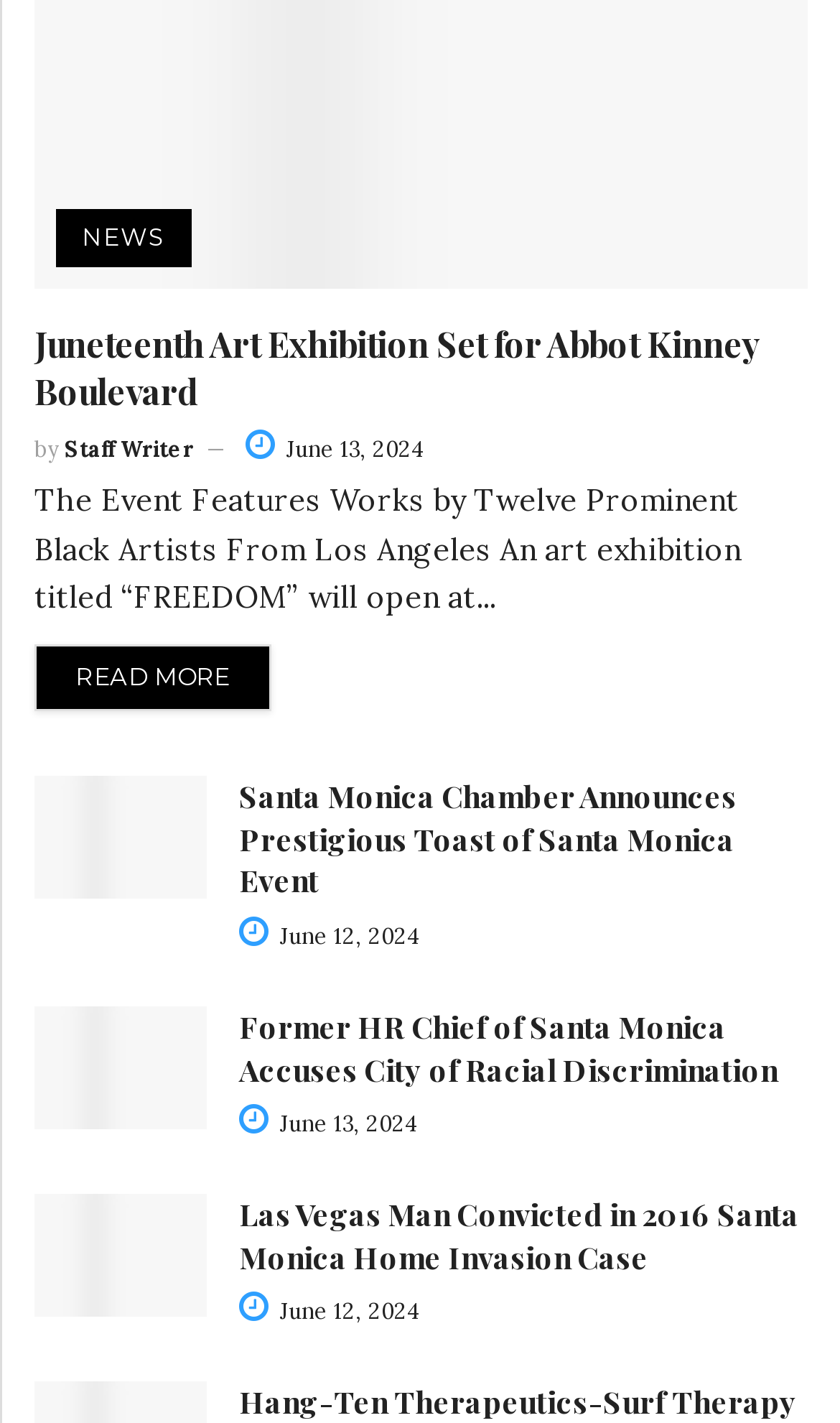What is the occupation of the person who wrote the first article?
Using the image as a reference, give an elaborate response to the question.

The occupation of the person who wrote the first article is a Staff Writer, as indicated by the link text 'Staff Writer'.